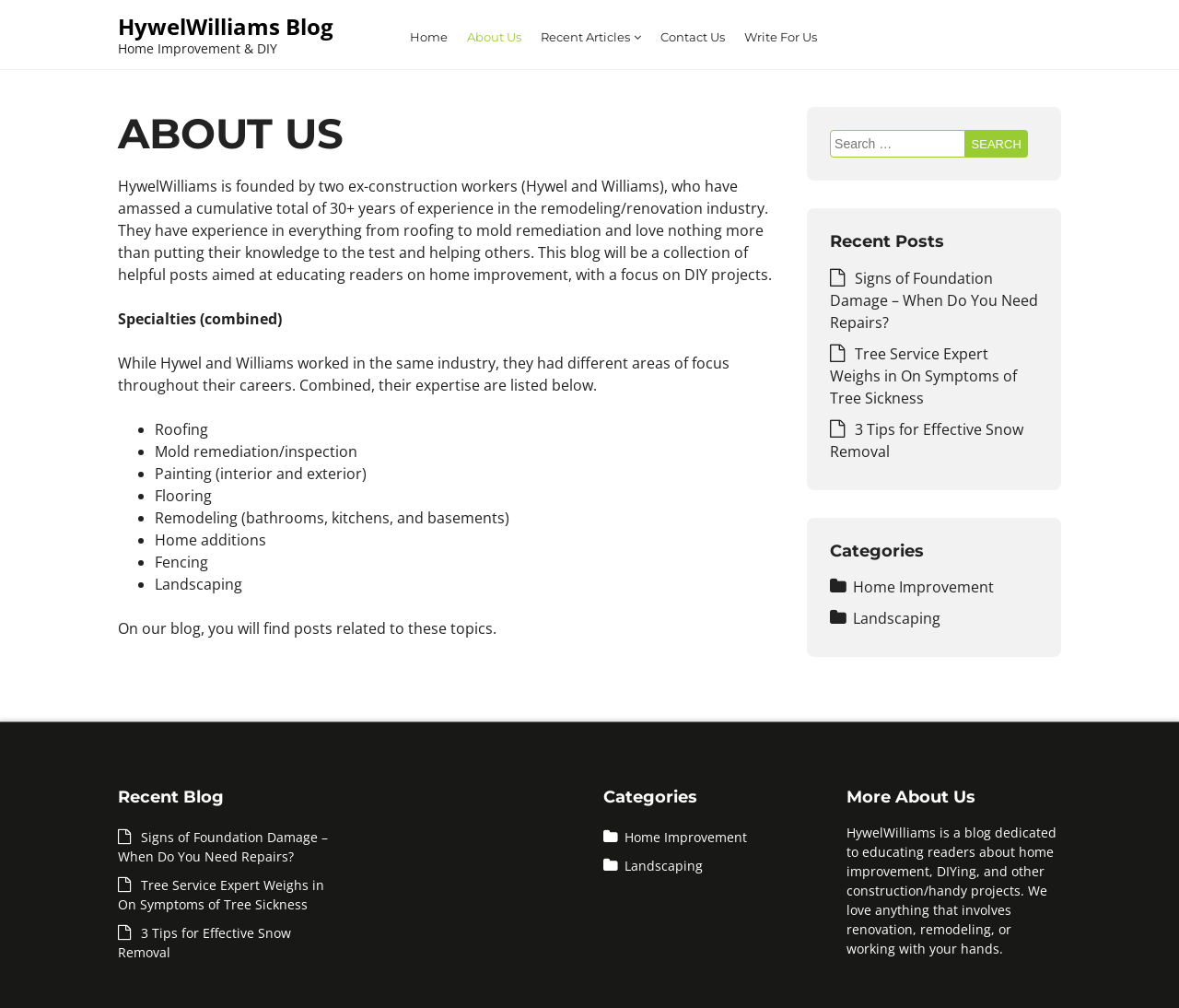Locate the bounding box coordinates of the element I should click to achieve the following instruction: "Search for something".

[0.704, 0.129, 0.819, 0.157]